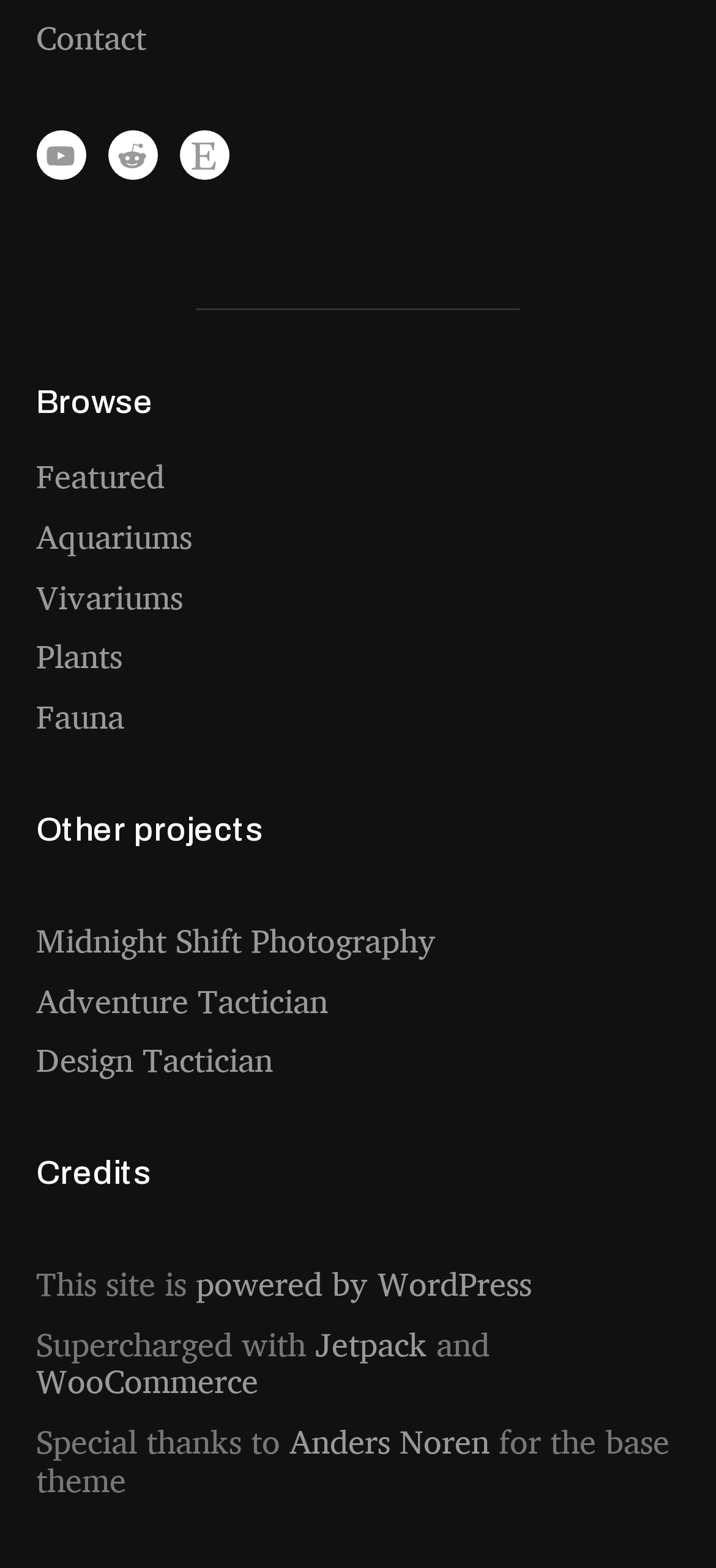Specify the bounding box coordinates (top-left x, top-left y, bottom-right x, bottom-right y) of the UI element in the screenshot that matches this description: powered by WordPress

[0.273, 0.799, 0.742, 0.838]